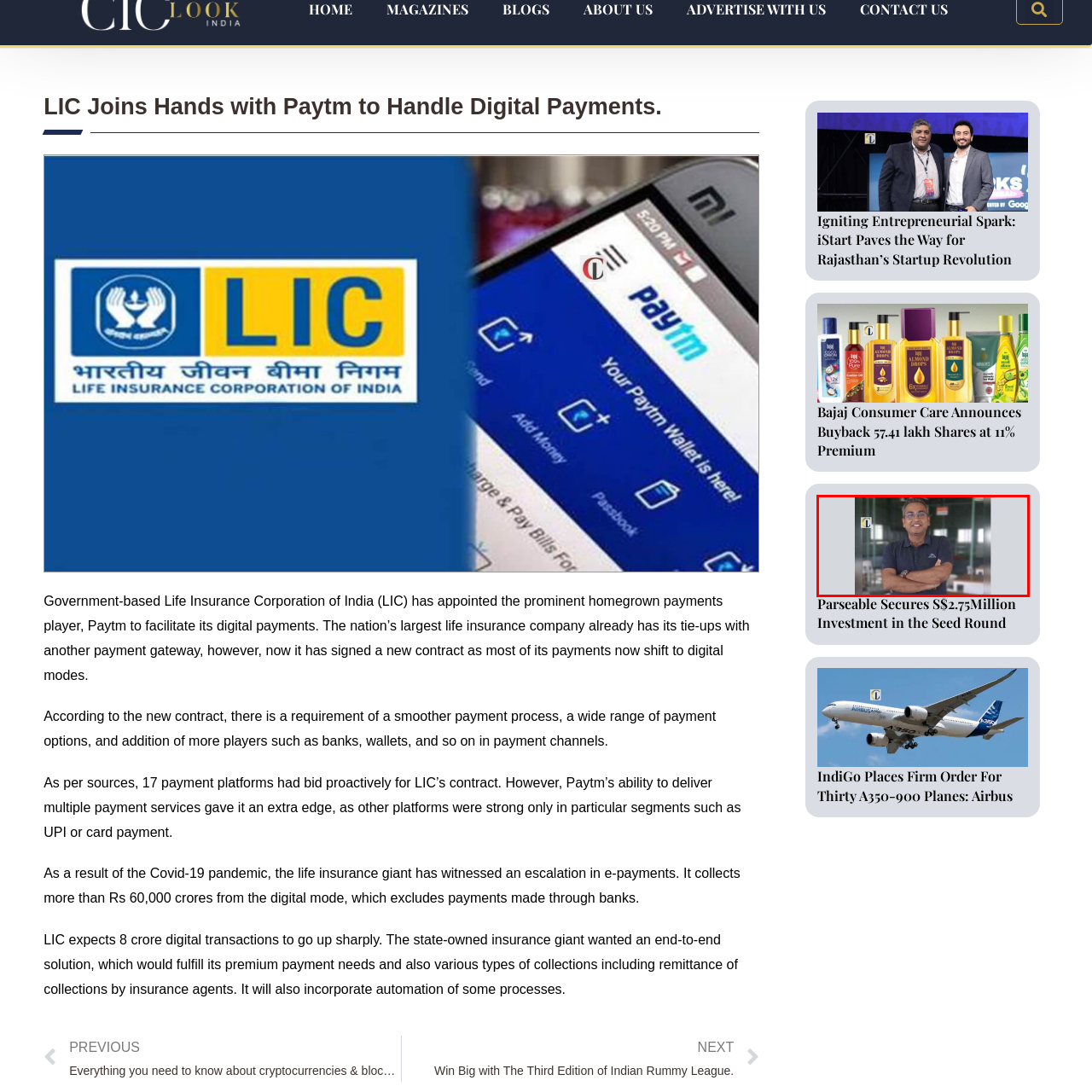Direct your attention to the segment of the image enclosed by the red boundary and answer the ensuing question in detail: Is the background of the image blurred?

The caption explicitly states that the background of the image is blurred, which suggests an indoor space and helps to focus the viewer's attention on the man in the foreground.